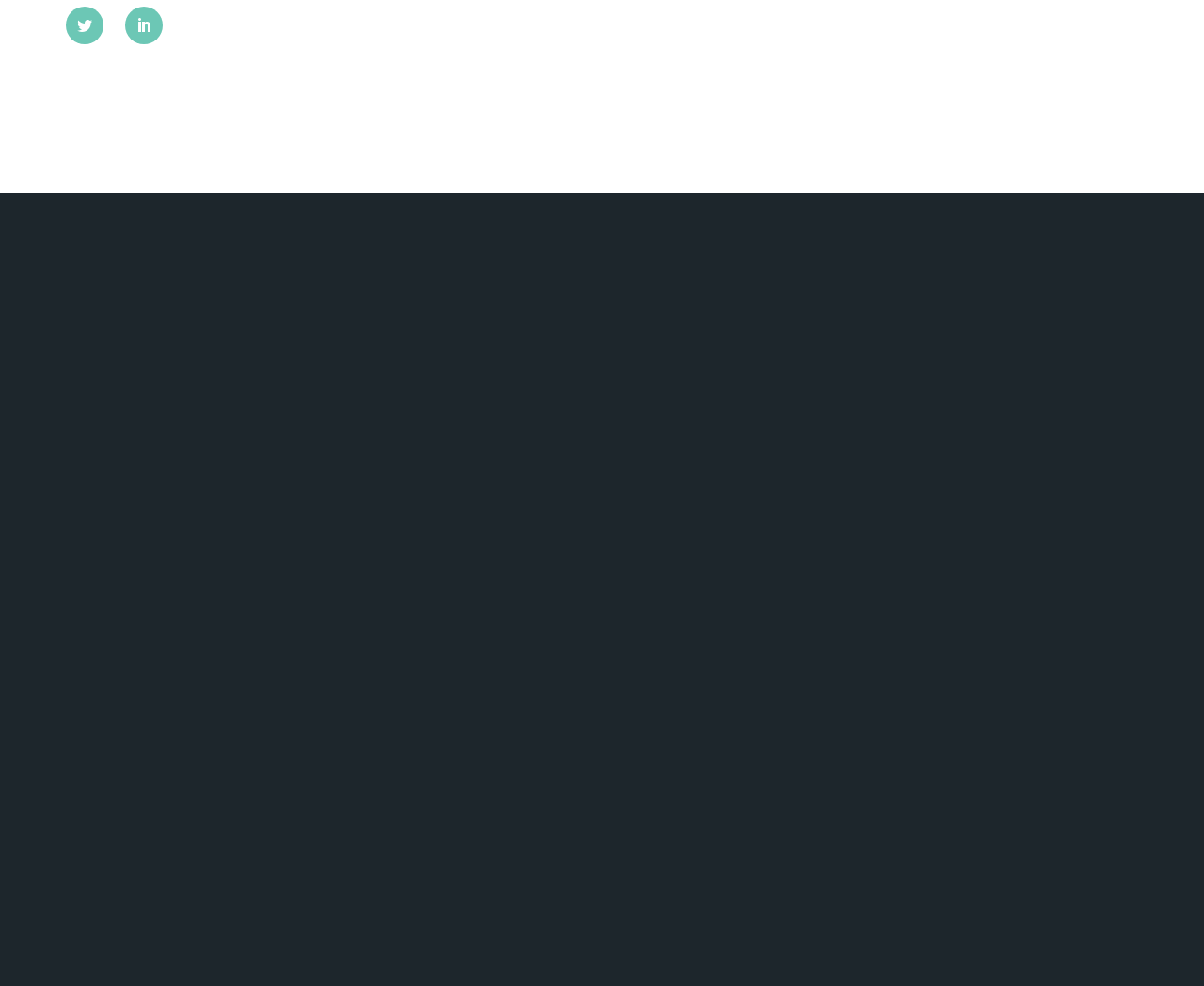Indicate the bounding box coordinates of the clickable region to achieve the following instruction: "Search for posts tagged with 'android'."

None